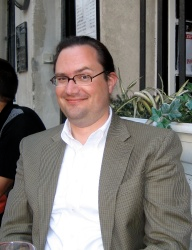Elaborate on all the elements present in the image.

The image features a portrait of Brian W. Ogilvie, a Professor of History at the University of Massachusetts Amherst. He is seen sitting at a table outdoors, wearing a smart, light-colored blazer over a white shirt, complemented by glasses and an easygoing smile. In the background, there are hints of a bustling outdoor setting, adding a casual yet engaging atmosphere to the scene. This photo captures Ogilvie’s approachable demeanor, reflecting his role as an academic and researcher in European history, particularly focusing on the history of science and scholarship from the Renaissance through the Enlightenment. The image is credited to photographer Anne F. Broadbridge, as noted in the surrounding information about Ogilvie's academic profile and his research interests.